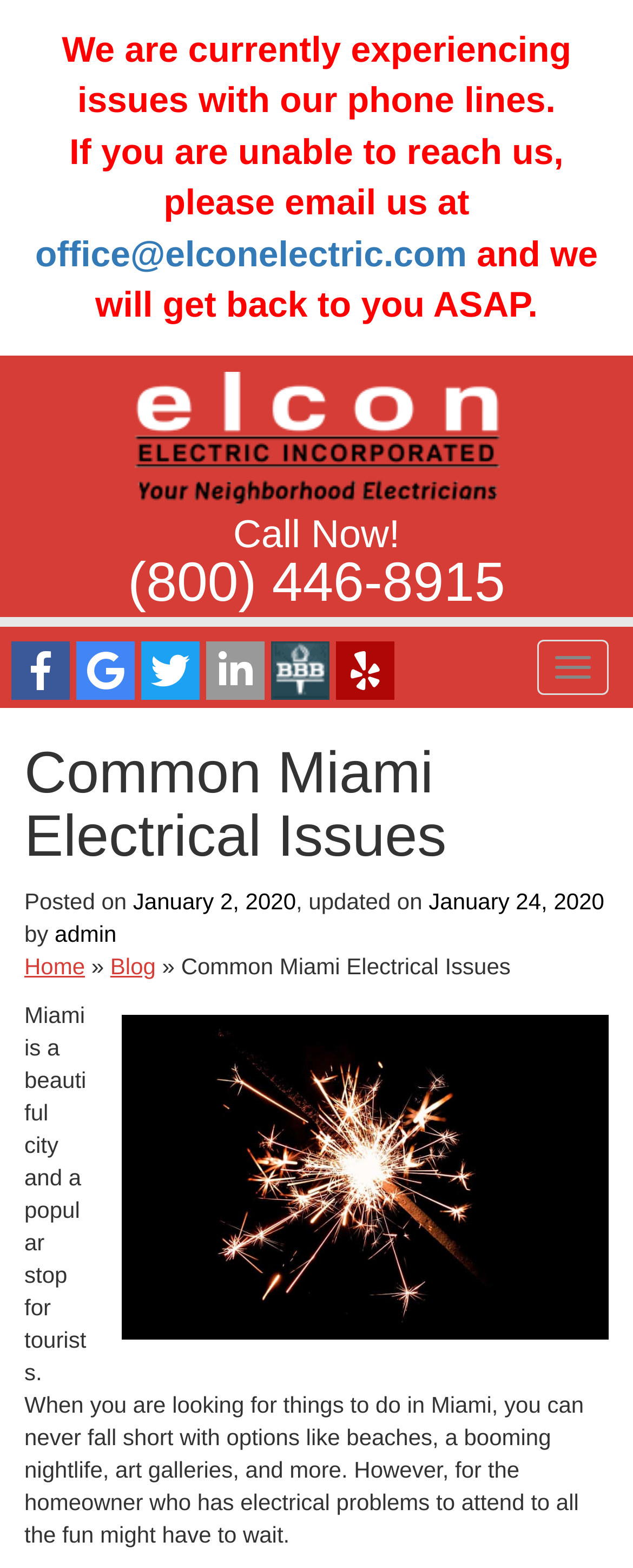Please identify the bounding box coordinates of the element that needs to be clicked to execute the following command: "Toggle navigation". Provide the bounding box using four float numbers between 0 and 1, formatted as [left, top, right, bottom].

[0.849, 0.408, 0.962, 0.443]